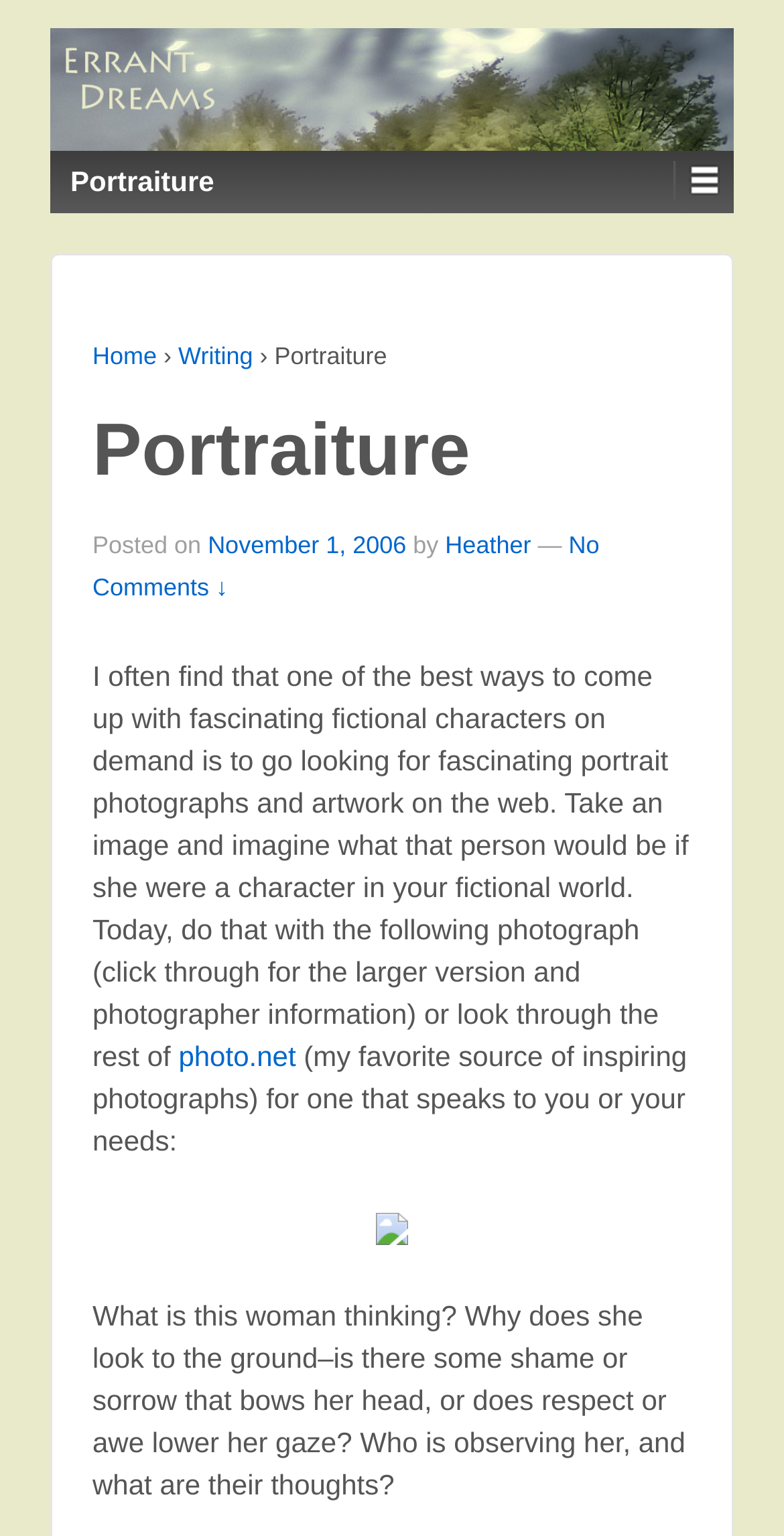What is the theme of the article?
Please answer using one word or phrase, based on the screenshot.

Portraiture